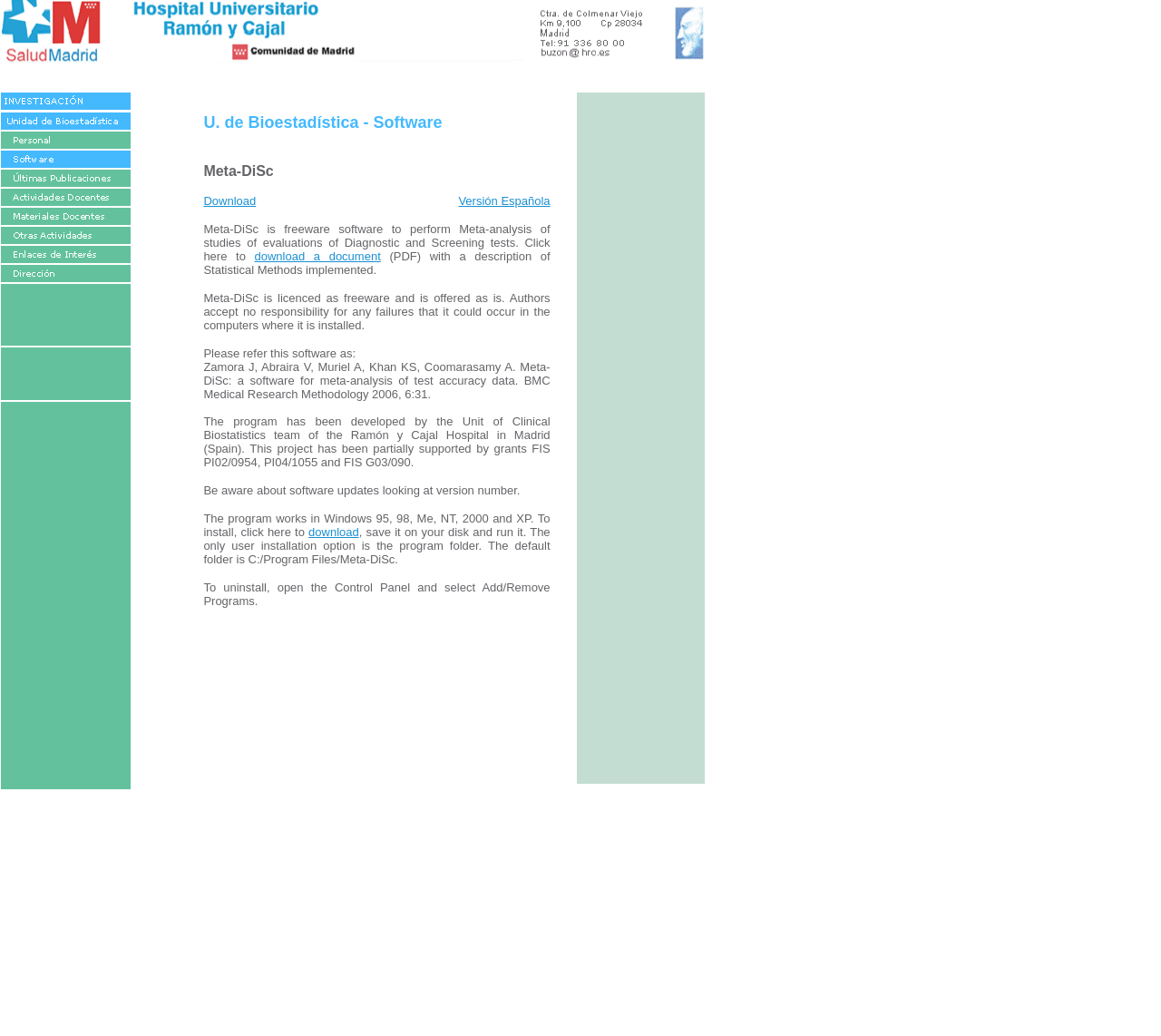Please analyze the image and provide a thorough answer to the question:
What is the purpose of the software?

The purpose of the software is to perform Meta-analysis of studies of evaluations of Diagnostic and Screening tests, as mentioned in the text.